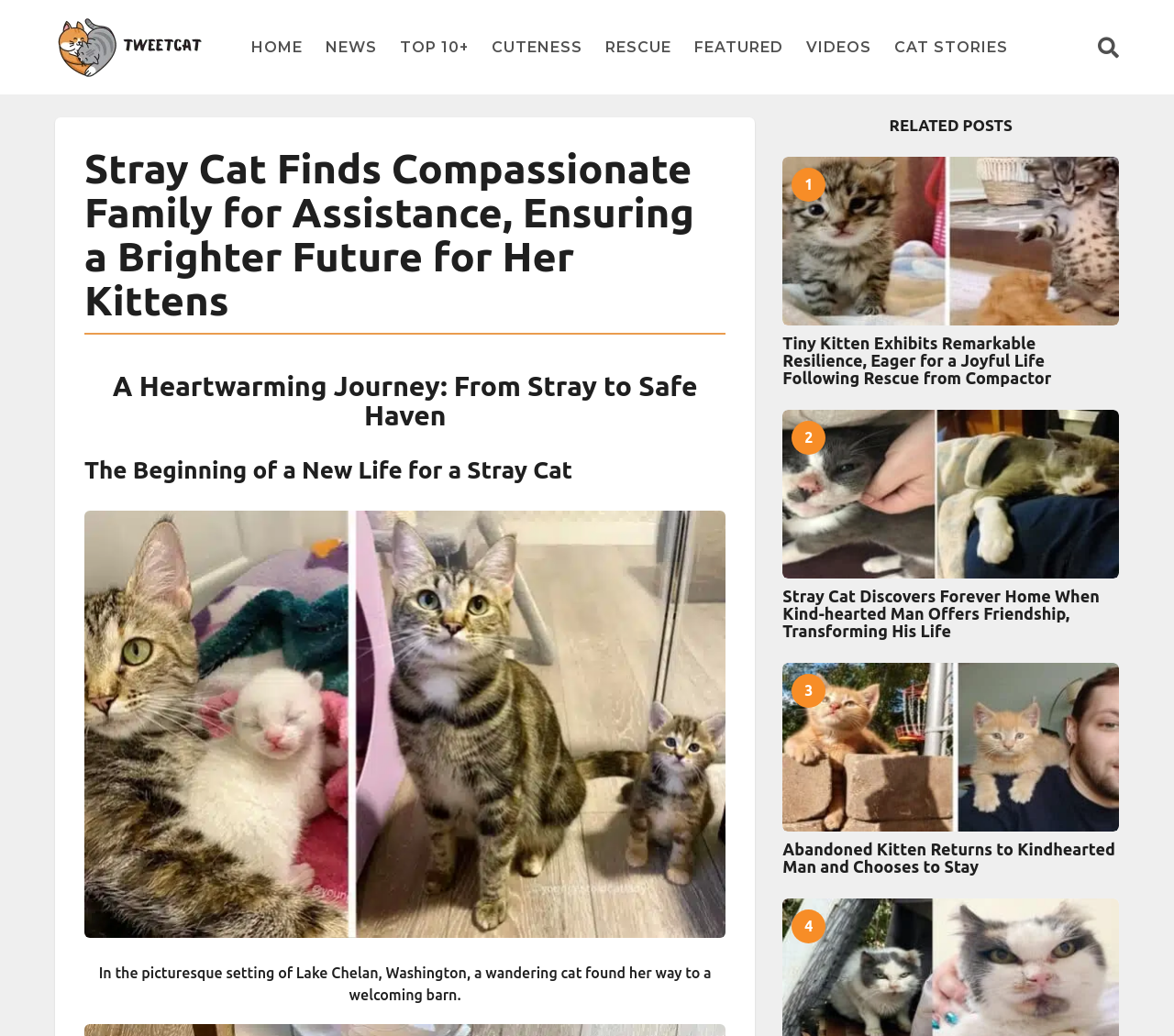Please locate the bounding box coordinates of the element that needs to be clicked to achieve the following instruction: "Click on the 'HOME' link". The coordinates should be four float numbers between 0 and 1, i.e., [left, top, right, bottom].

[0.214, 0.028, 0.258, 0.063]